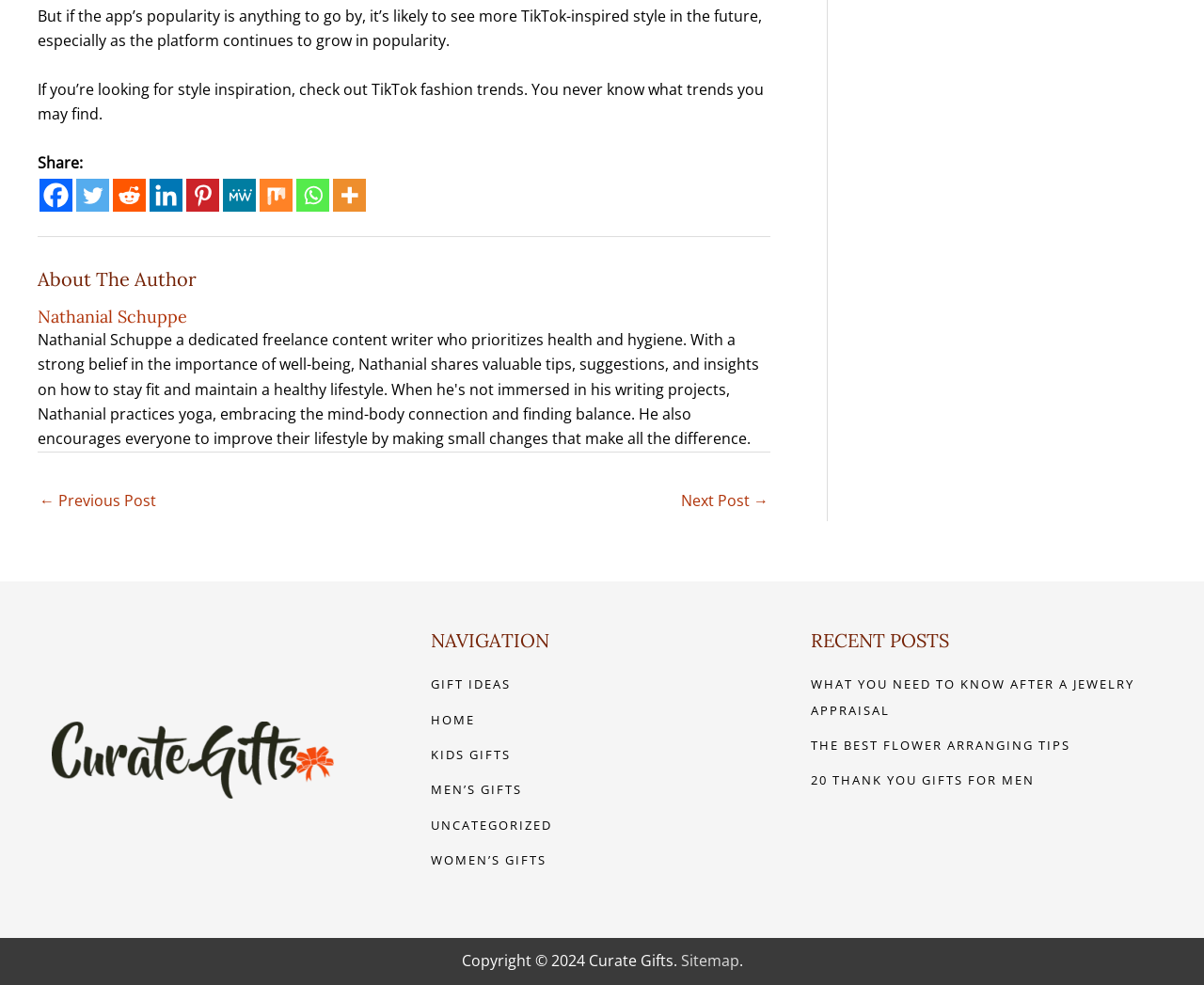Please specify the bounding box coordinates of the clickable region to carry out the following instruction: "View recent post about jewelry appraisal". The coordinates should be four float numbers between 0 and 1, in the format [left, top, right, bottom].

[0.673, 0.686, 0.942, 0.729]